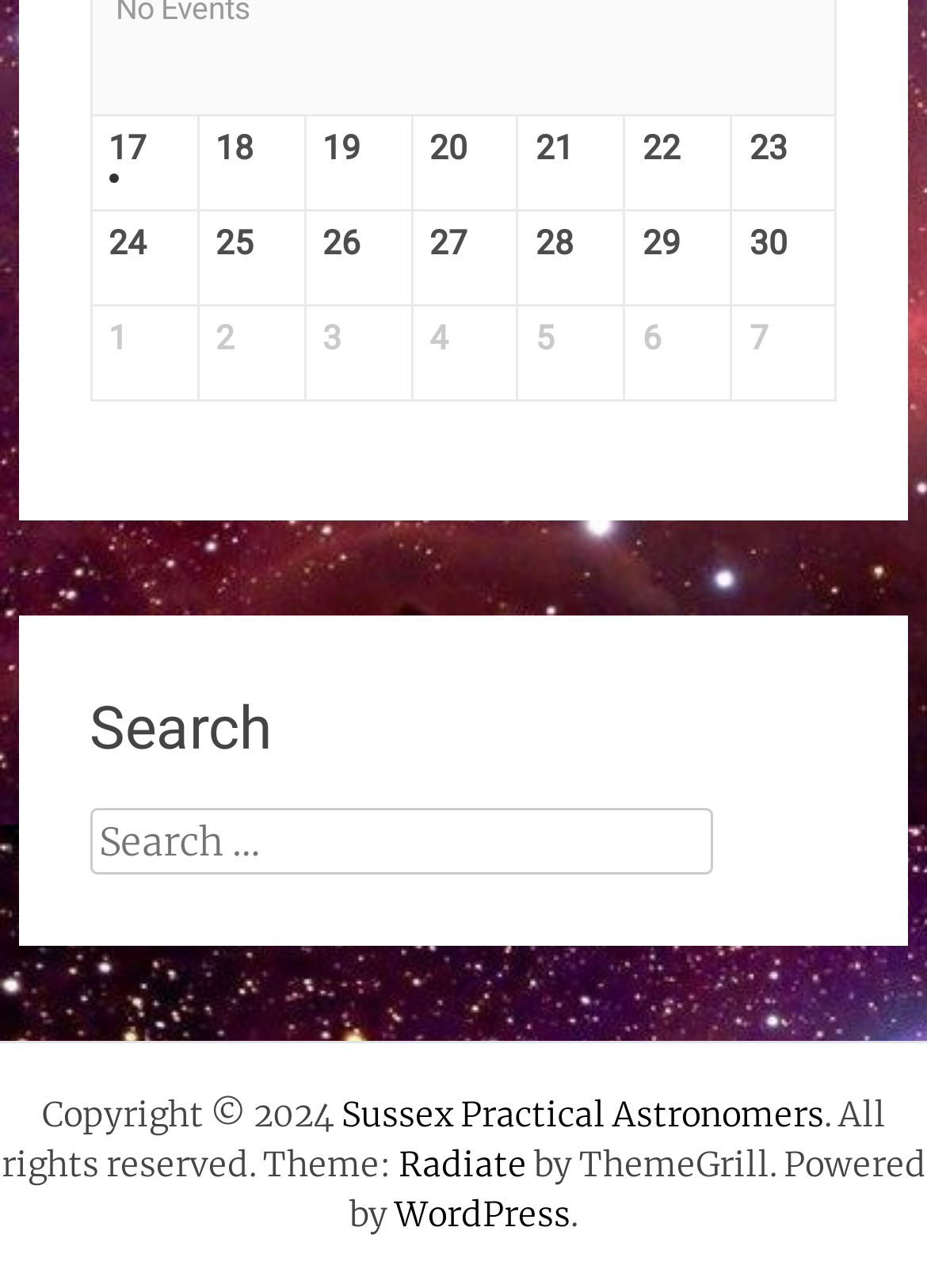What is the purpose of the search box?
From the details in the image, provide a complete and detailed answer to the question.

The search box is located at the bottom of the webpage, and it allows users to search for specific content within the website. The label 'Search for:' is placed next to the search box, indicating its purpose.